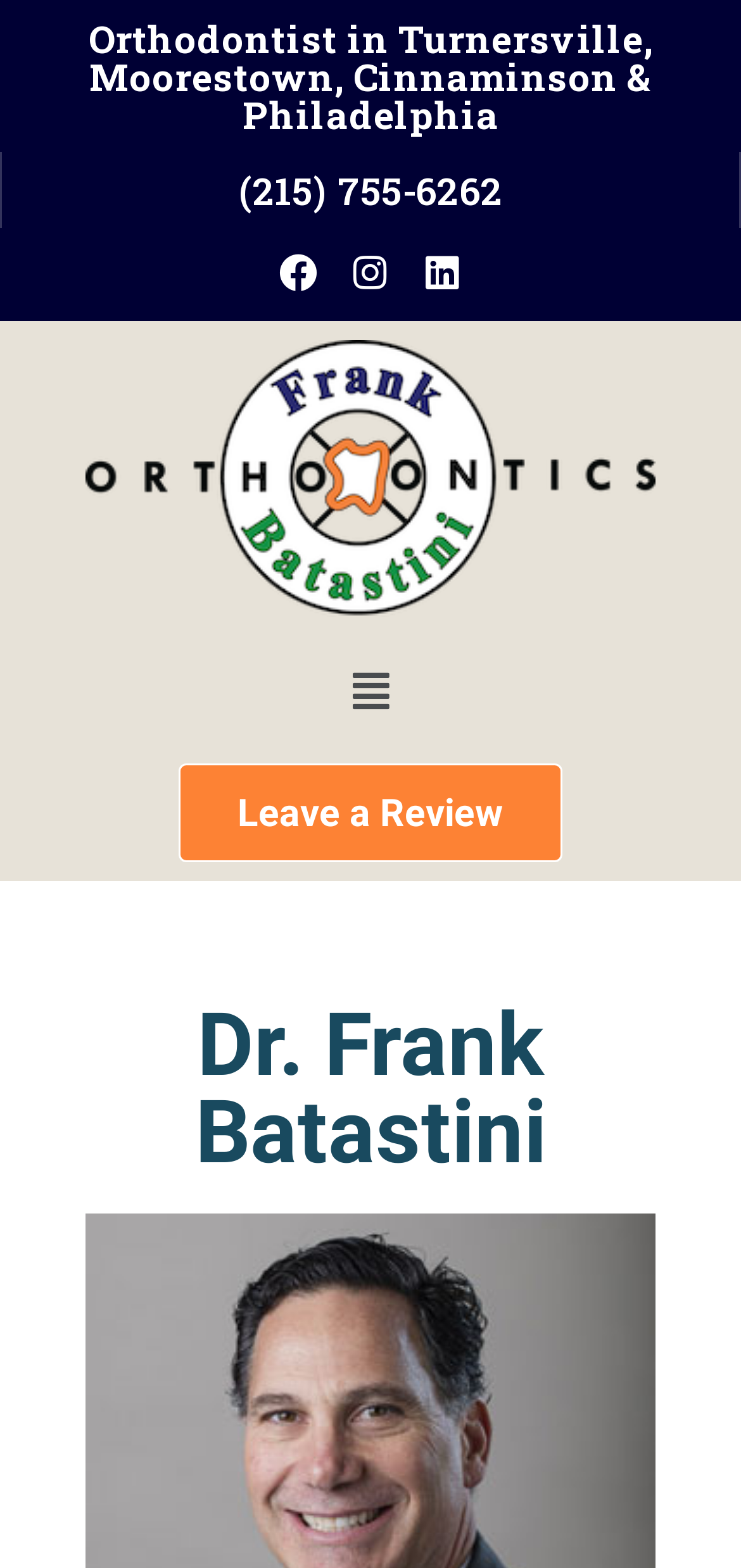Identify the primary heading of the webpage and provide its text.

Dr. Frank Batastini